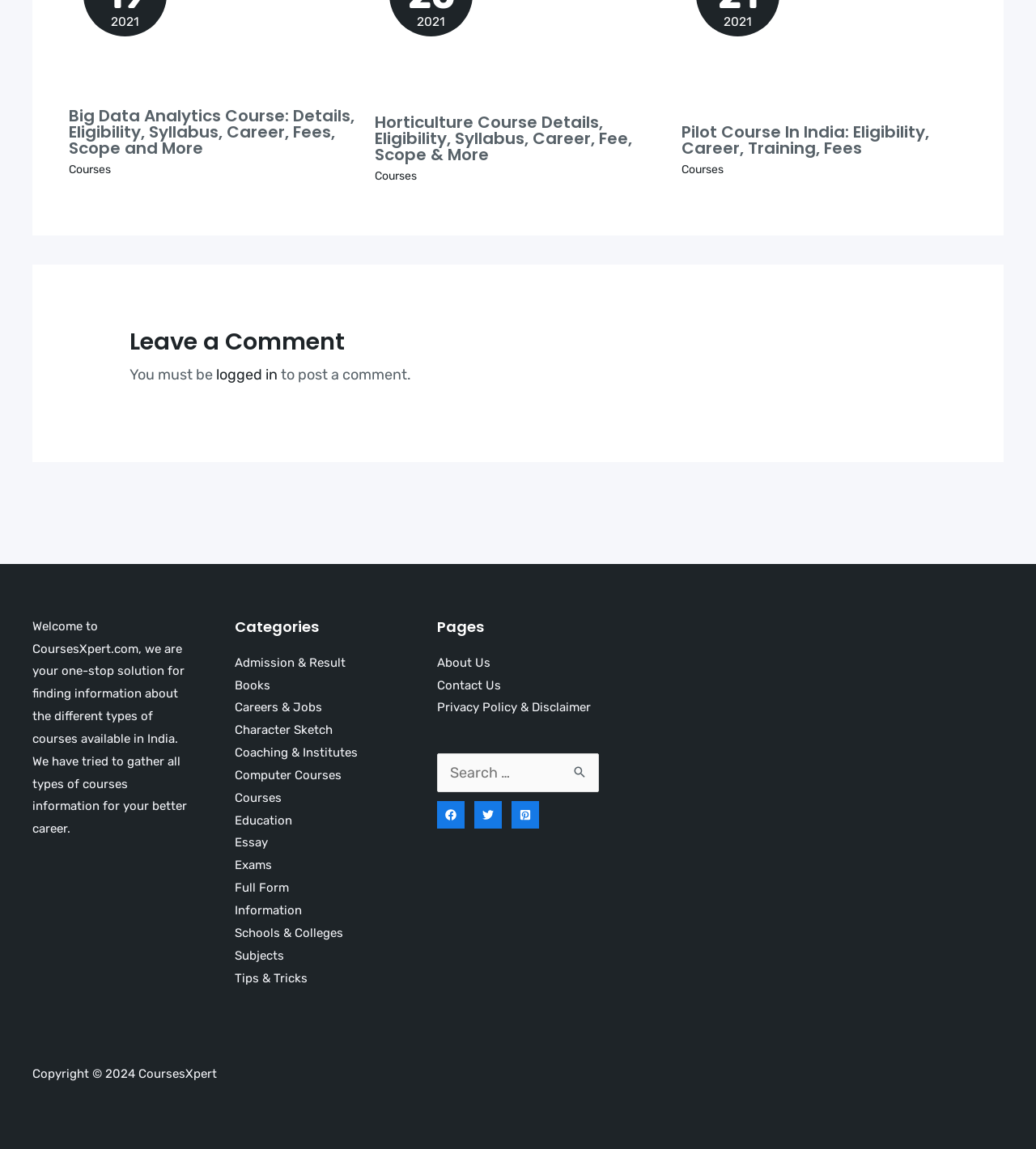Specify the bounding box coordinates of the area that needs to be clicked to achieve the following instruction: "View the archives".

None